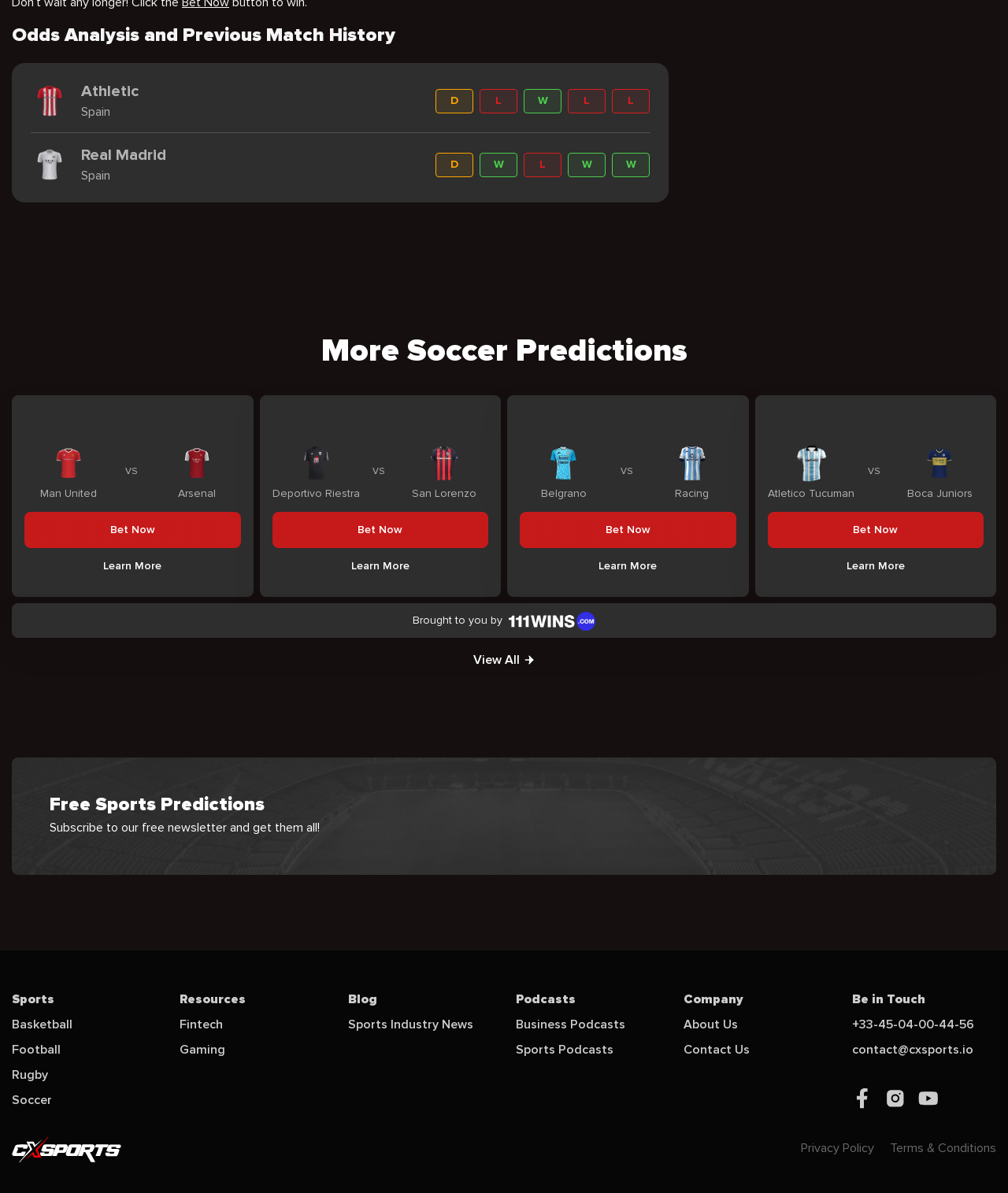Extract the bounding box coordinates for the UI element described as: "Sports Industry News".

[0.345, 0.85, 0.469, 0.869]